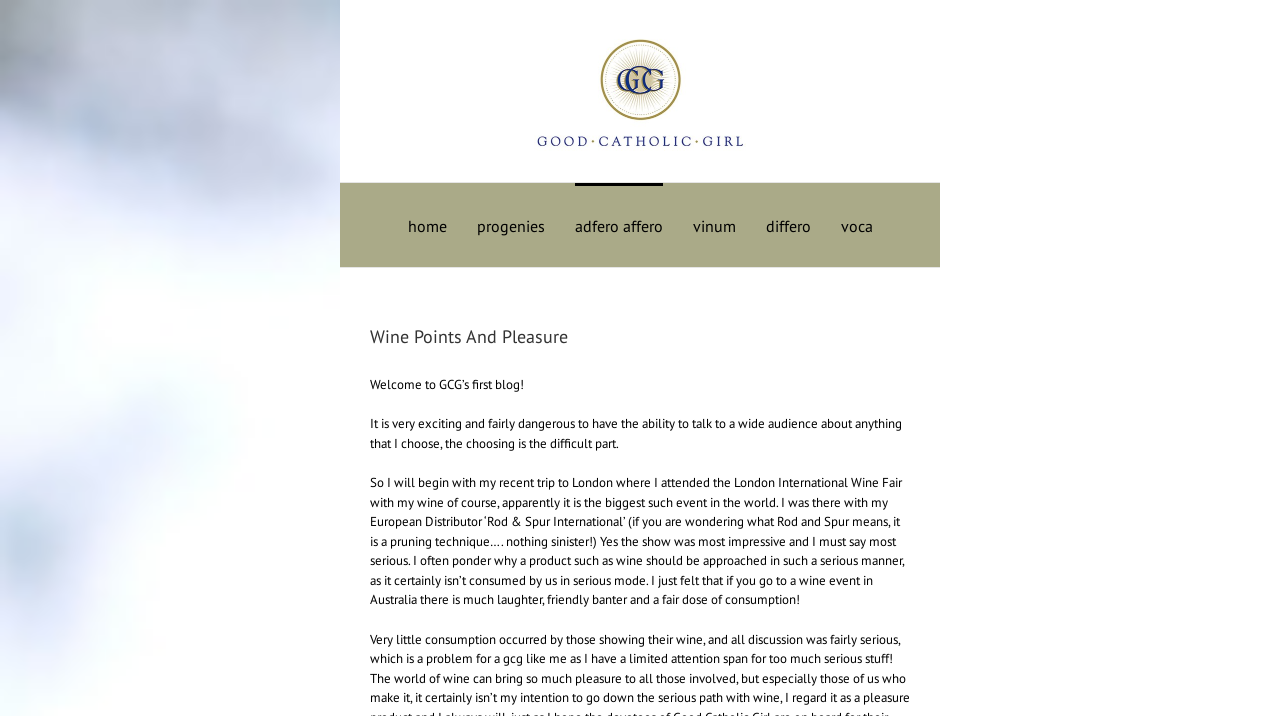Where did the author attend a wine fair?
Please use the image to deliver a detailed and complete answer.

According to the text in the first blog post, the author attended the London International Wine Fair with their wine.